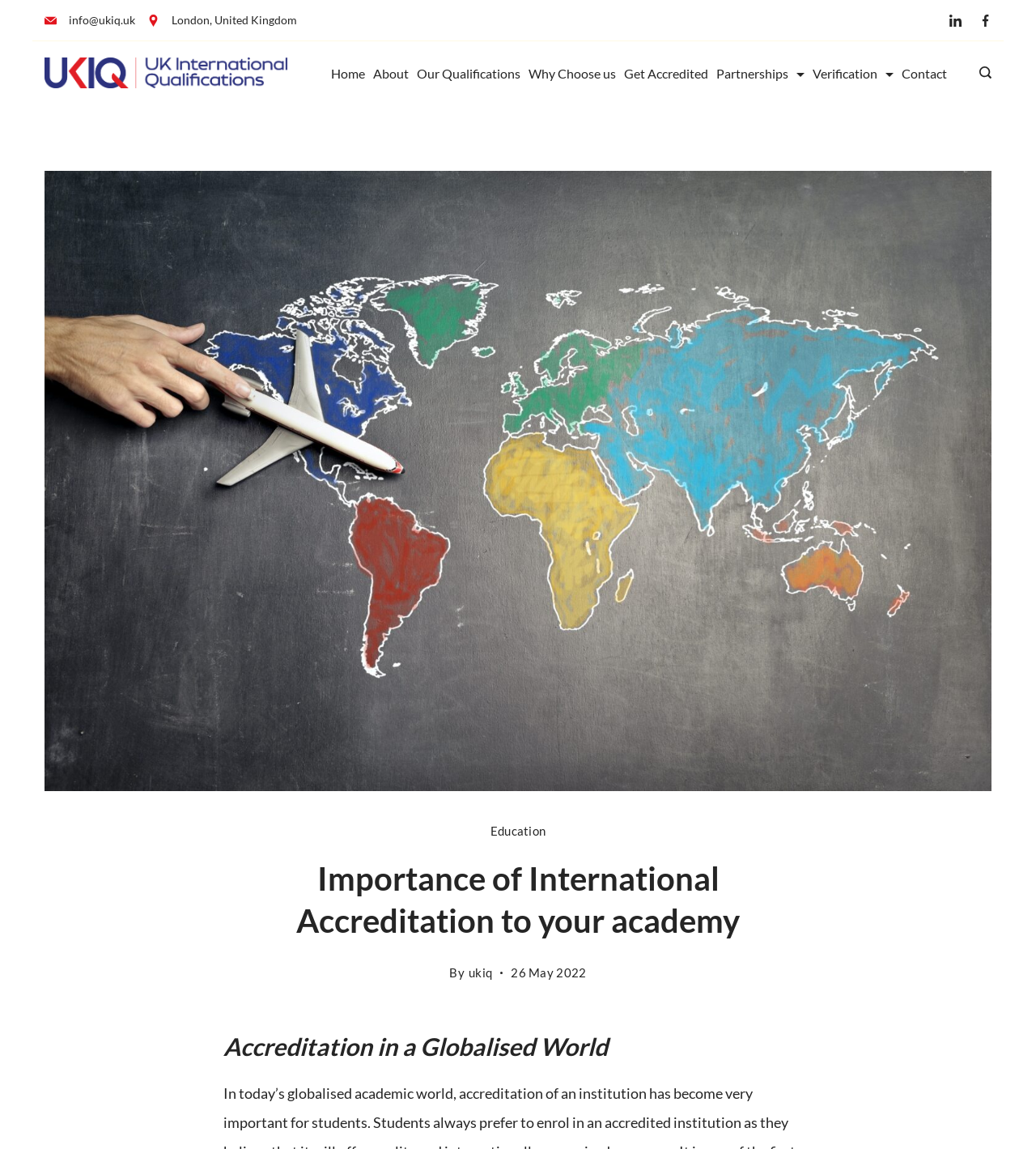Determine the bounding box coordinates for the area that should be clicked to carry out the following instruction: "Check the latest news on education".

[0.473, 0.711, 0.527, 0.736]